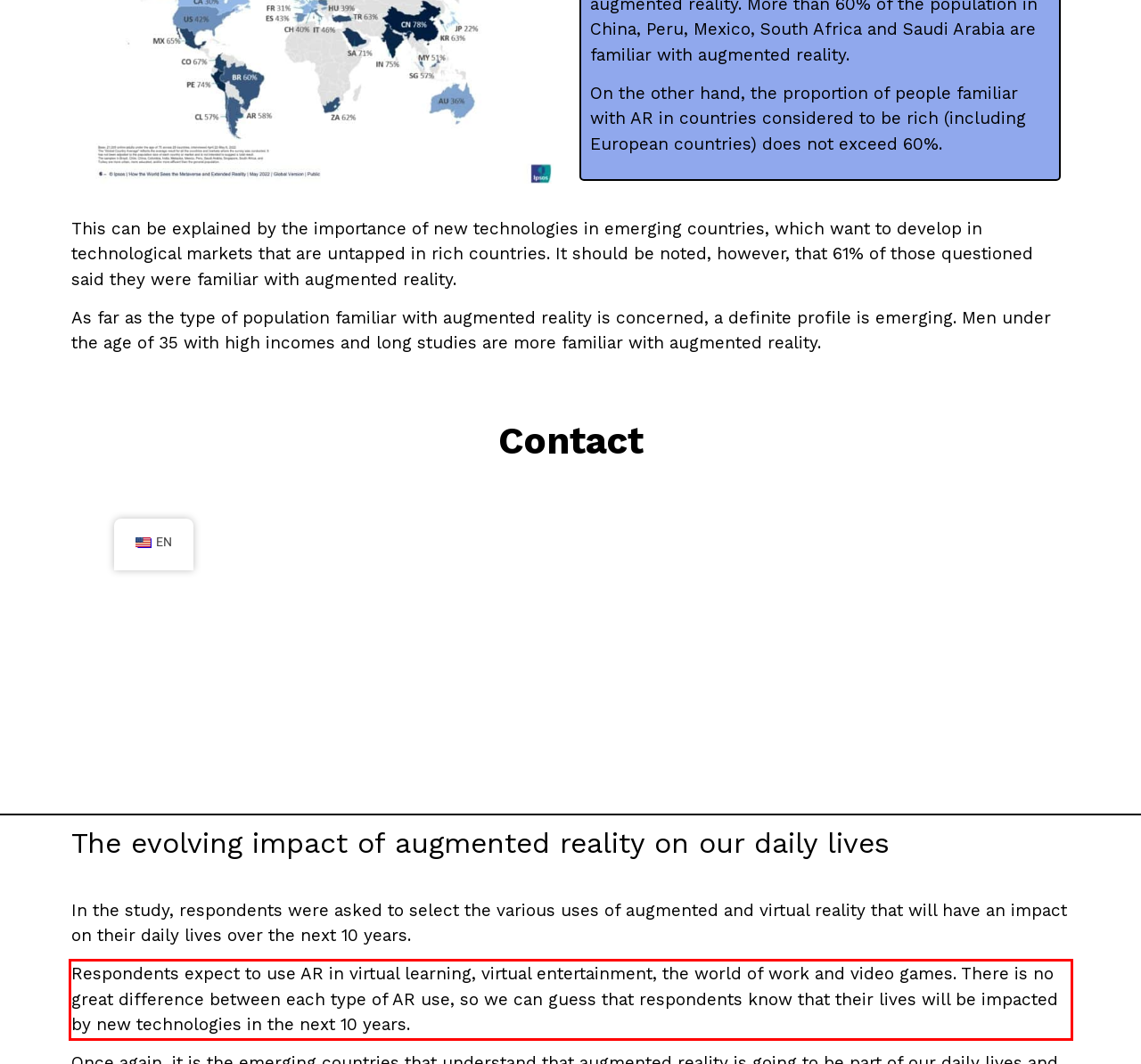Examine the webpage screenshot, find the red bounding box, and extract the text content within this marked area.

Respondents expect to use AR in virtual learning, virtual entertainment, the world of work and video games. There is no great difference between each type of AR use, so we can guess that respondents know that their lives will be impacted by new technologies in the next 10 years.